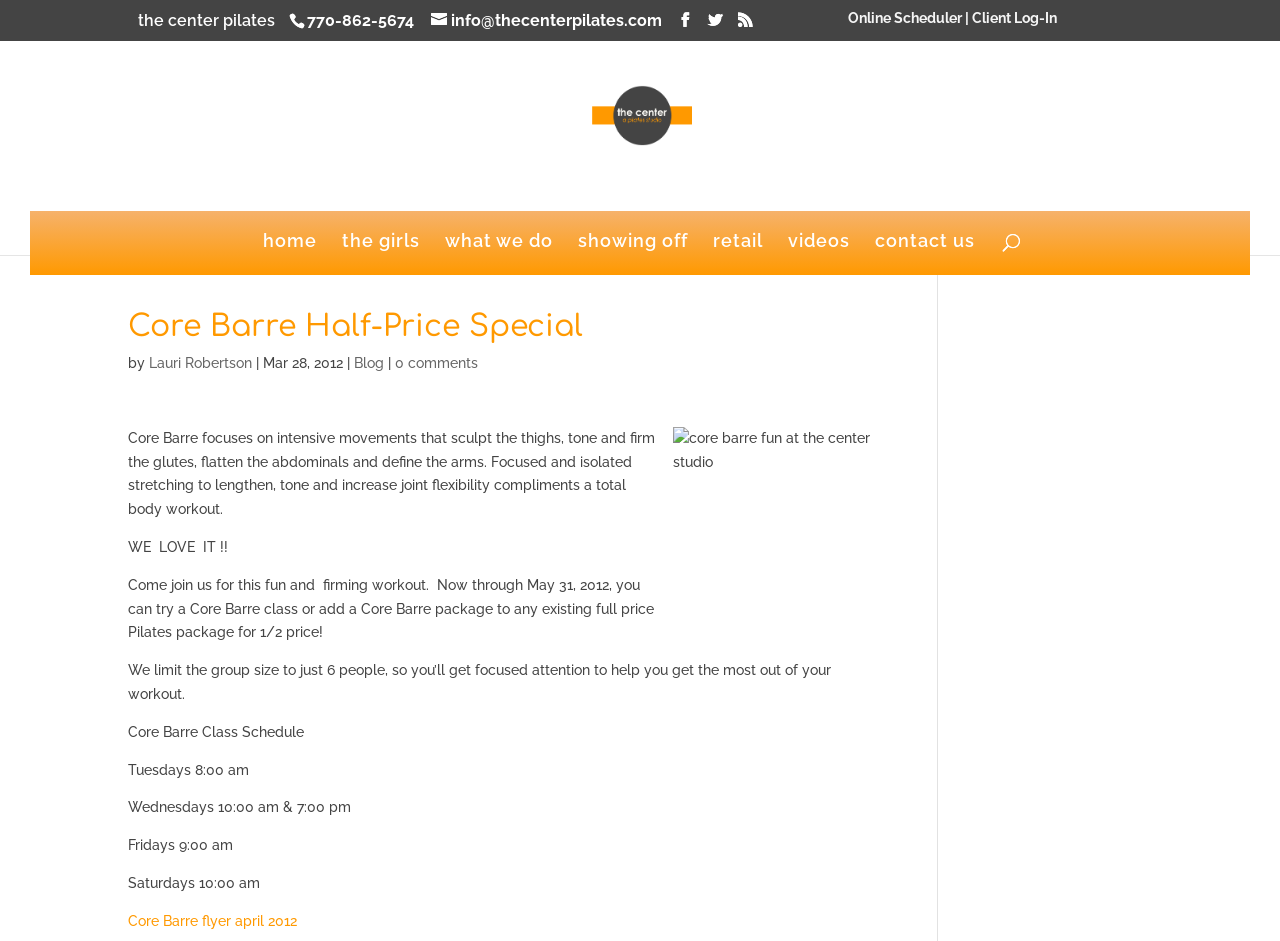Identify the bounding box coordinates of the element to click to follow this instruction: 'View the Core Barre flyer'. Ensure the coordinates are four float values between 0 and 1, provided as [left, top, right, bottom].

[0.1, 0.97, 0.232, 0.987]